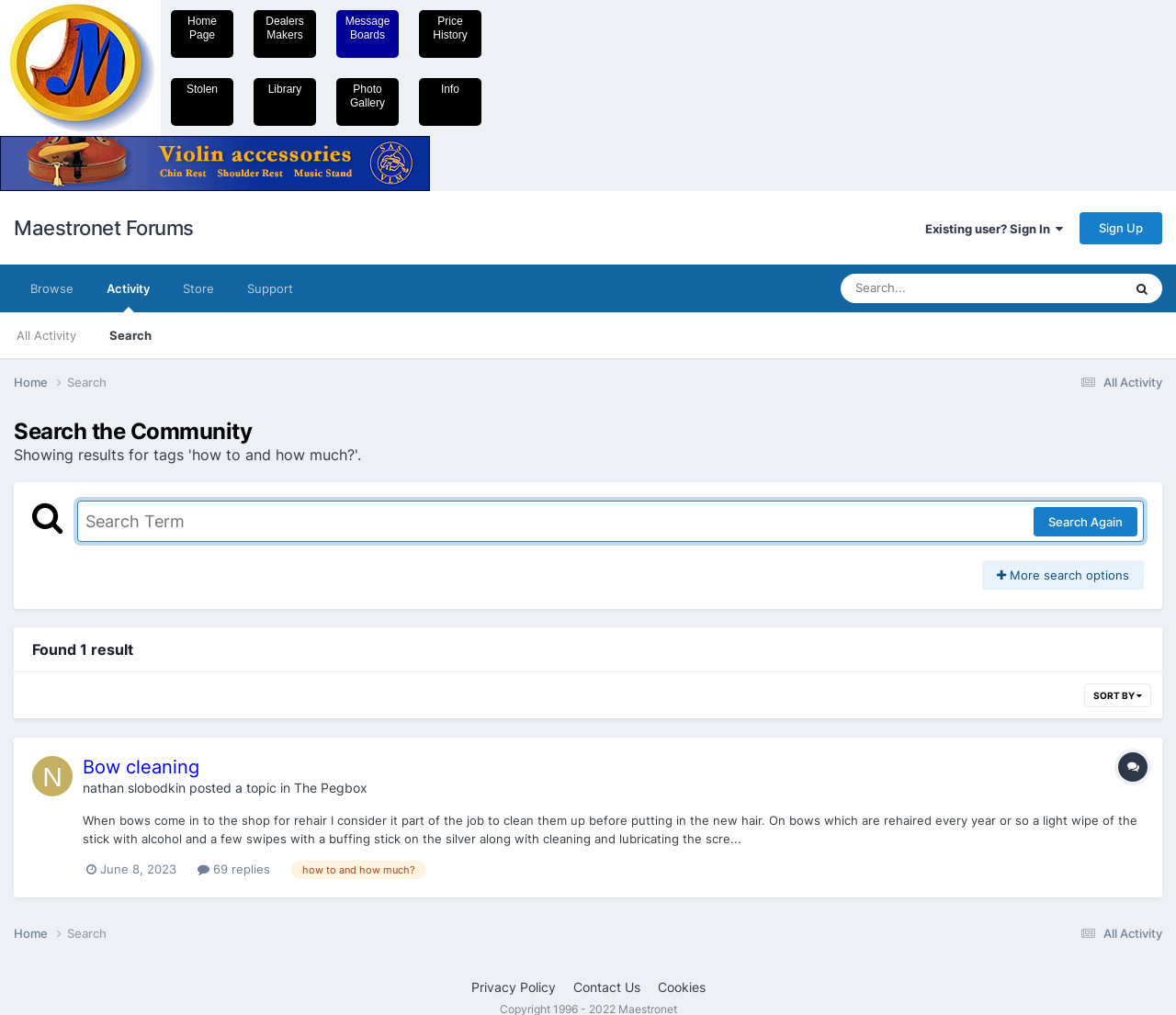Provide a brief response in the form of a single word or phrase:
What is the date of the topic posting?

June 8, 2023